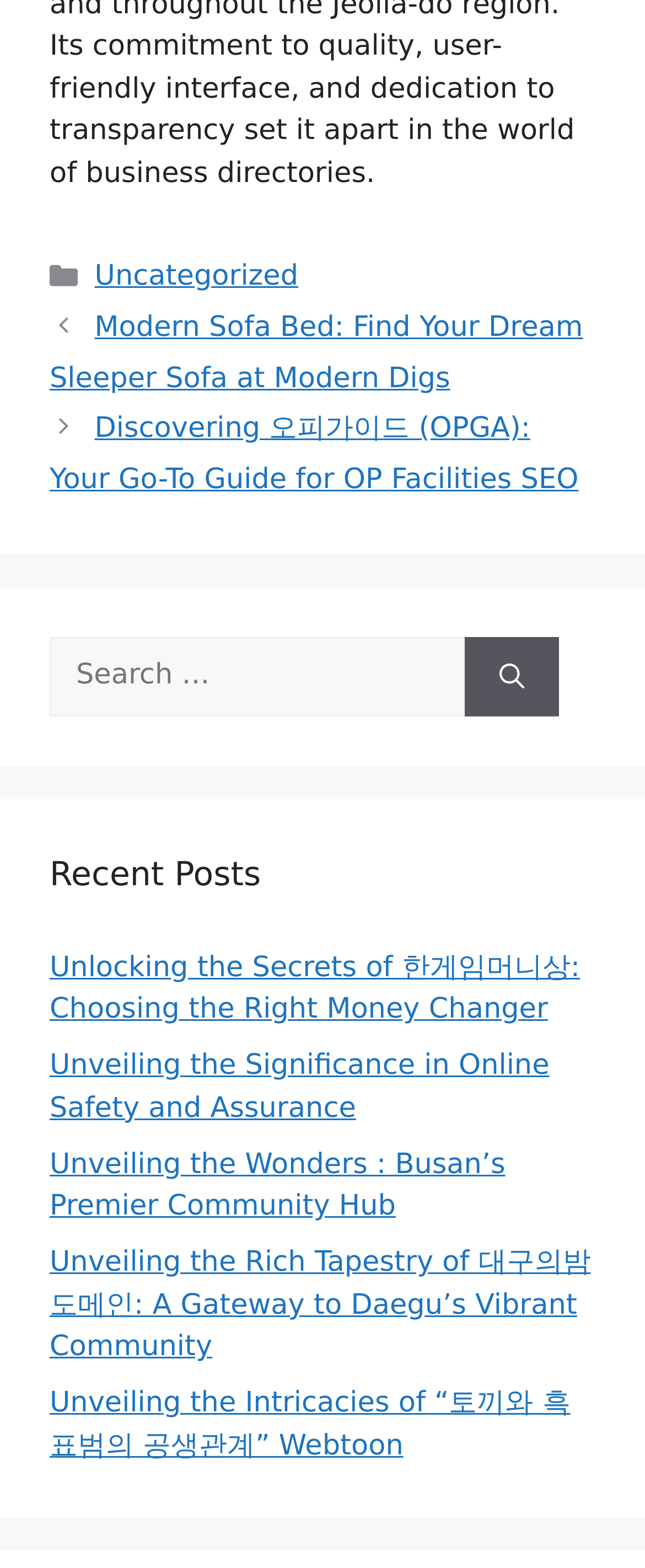Locate the bounding box coordinates of the segment that needs to be clicked to meet this instruction: "Enter a comment".

None